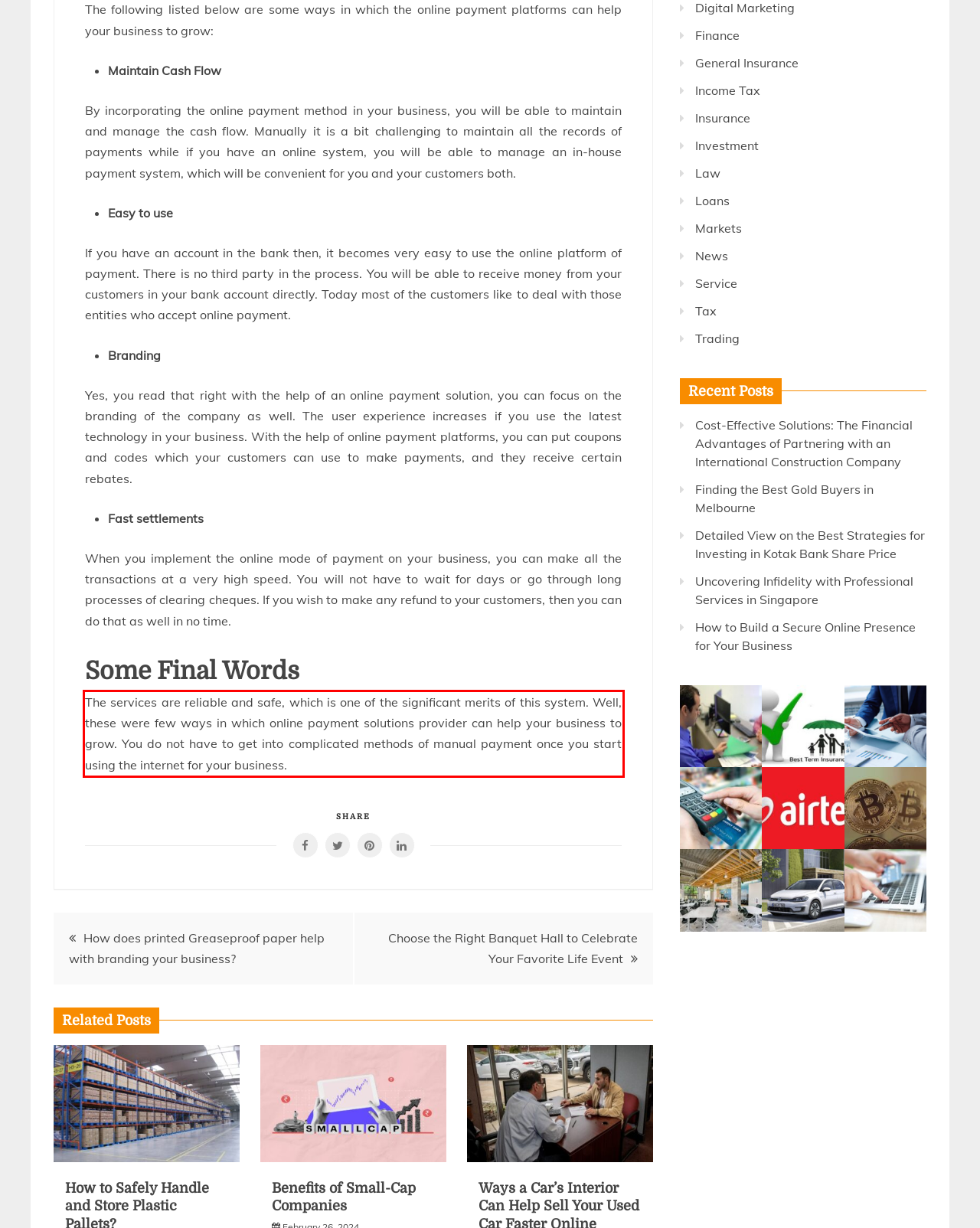Identify the red bounding box in the webpage screenshot and perform OCR to generate the text content enclosed.

The services are reliable and safe, which is one of the significant merits of this system. Well, these were few ways in which online payment solutions provider can help your business to grow. You do not have to get into complicated methods of manual payment once you start using the internet for your business.